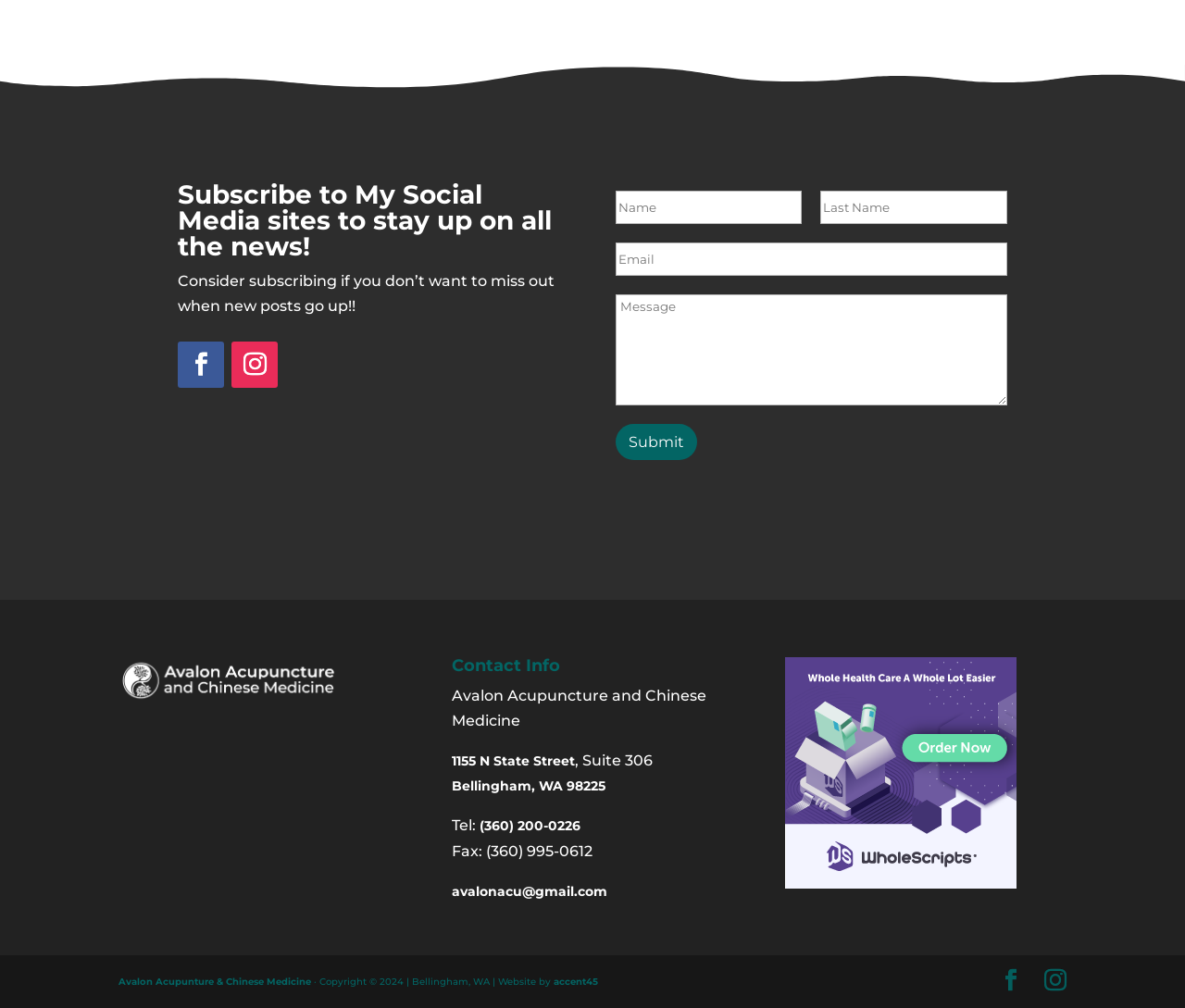Find the bounding box coordinates of the clickable region needed to perform the following instruction: "Send an email". The coordinates should be provided as four float numbers between 0 and 1, i.e., [left, top, right, bottom].

[0.381, 0.876, 0.513, 0.892]